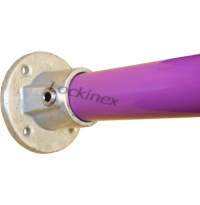What is the shape of the base plate?
Please answer the question with as much detail and depth as you can.

The base plate of the Wall End Termination Plate Key Clamp is circular in shape, which is evident from the image. This circular shape allows for easy installation on walls or other surfaces, making it suitable for structural applications.